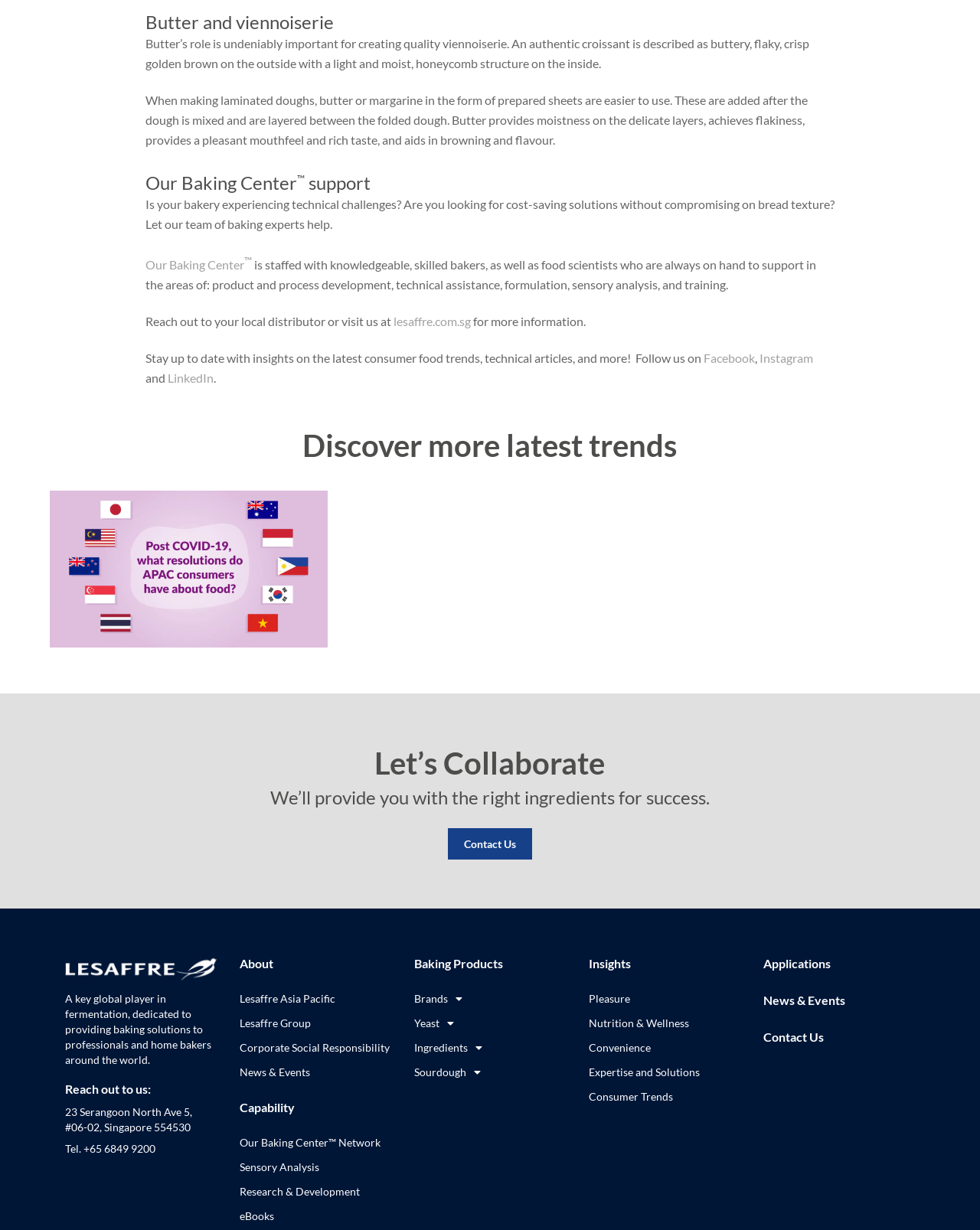Determine the bounding box coordinates of the region I should click to achieve the following instruction: "Click on 'Best CBD for Pain'". Ensure the bounding box coordinates are four float numbers between 0 and 1, i.e., [left, top, right, bottom].

None